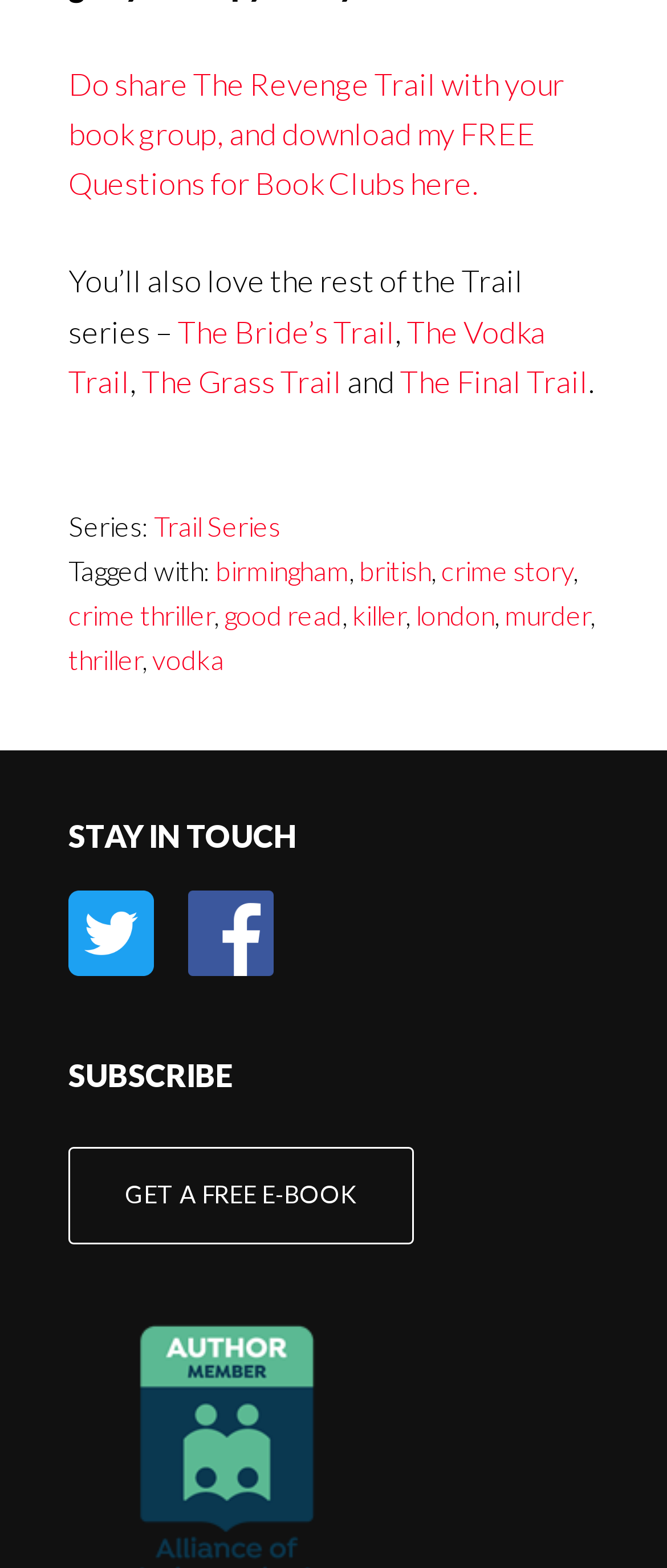What is the name of the book series?
Analyze the image and deliver a detailed answer to the question.

The answer can be found in the footer section of the webpage, where it says 'Series: Trail Series'.